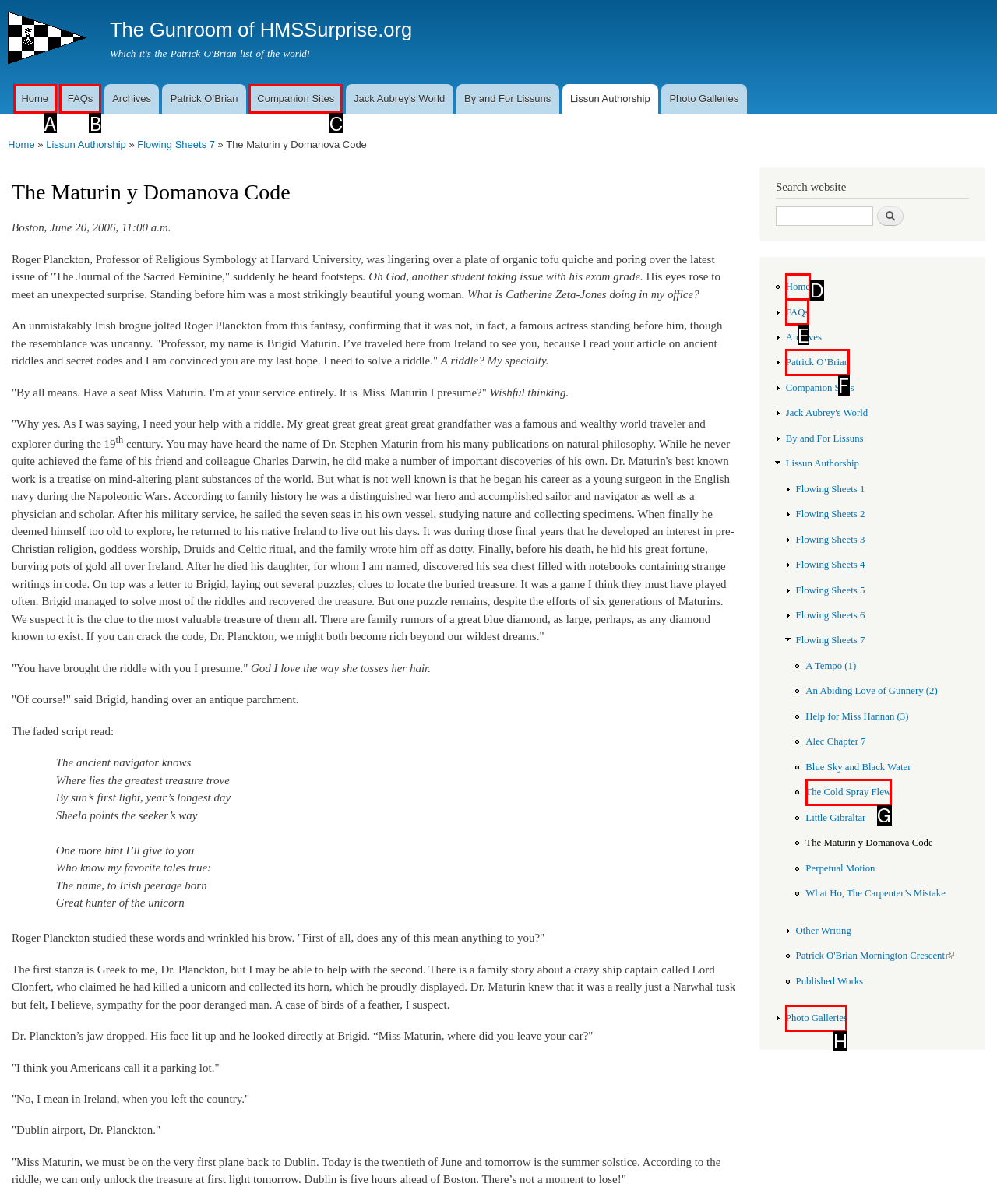Match the HTML element to the given description: Patrick O’Brian
Indicate the option by its letter.

F